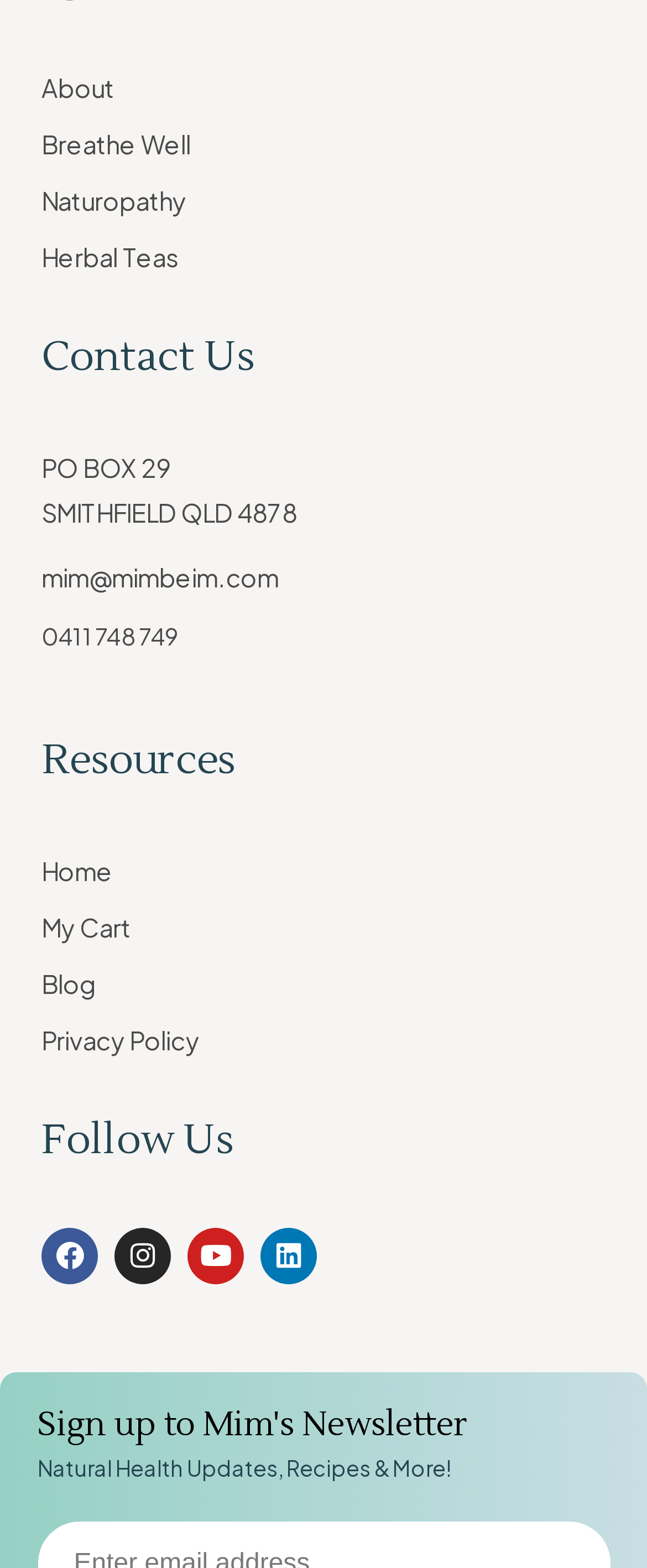What is the postal address?
Give a comprehensive and detailed explanation for the question.

I found the postal address by looking at the 'Contact Us' section, where I saw two static text elements with the address 'PO BOX 29' and 'SMITHFIELD QLD 4878'.